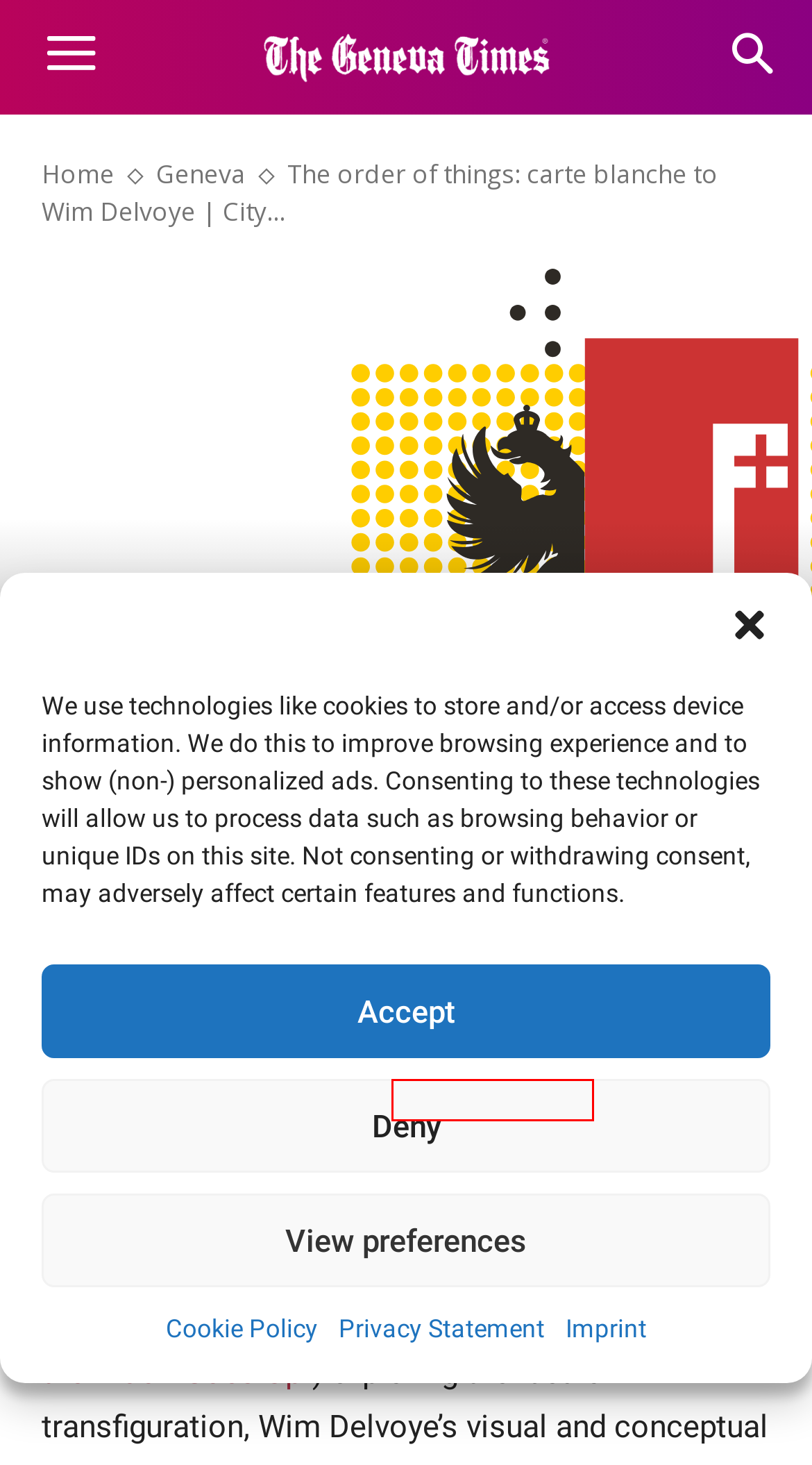You are given a screenshot of a webpage with a red rectangle bounding box around a UI element. Select the webpage description that best matches the new webpage after clicking the element in the bounding box. Here are the candidates:
A. When the sun goes down and the moon comes up | Musées d'art et d'histoire de Genève
B. Geneva - thegenevatimes.news
C. News Desk - thegenevatimes.news
D. 450,000 Gazans now uprooted from Rafah as Israeli bombardment continues - thegenevatimes.news
E. Marcher sur l'eau | Musées d'art et d'histoire de Genève
F. Red Cross opens new 60-bed field hospital in Gaza - thegenevatimes.news
G. Pas besoin d'un dessin | Musées d'art et d'histoire de Genève
H. News - thegenevatimes.news

E